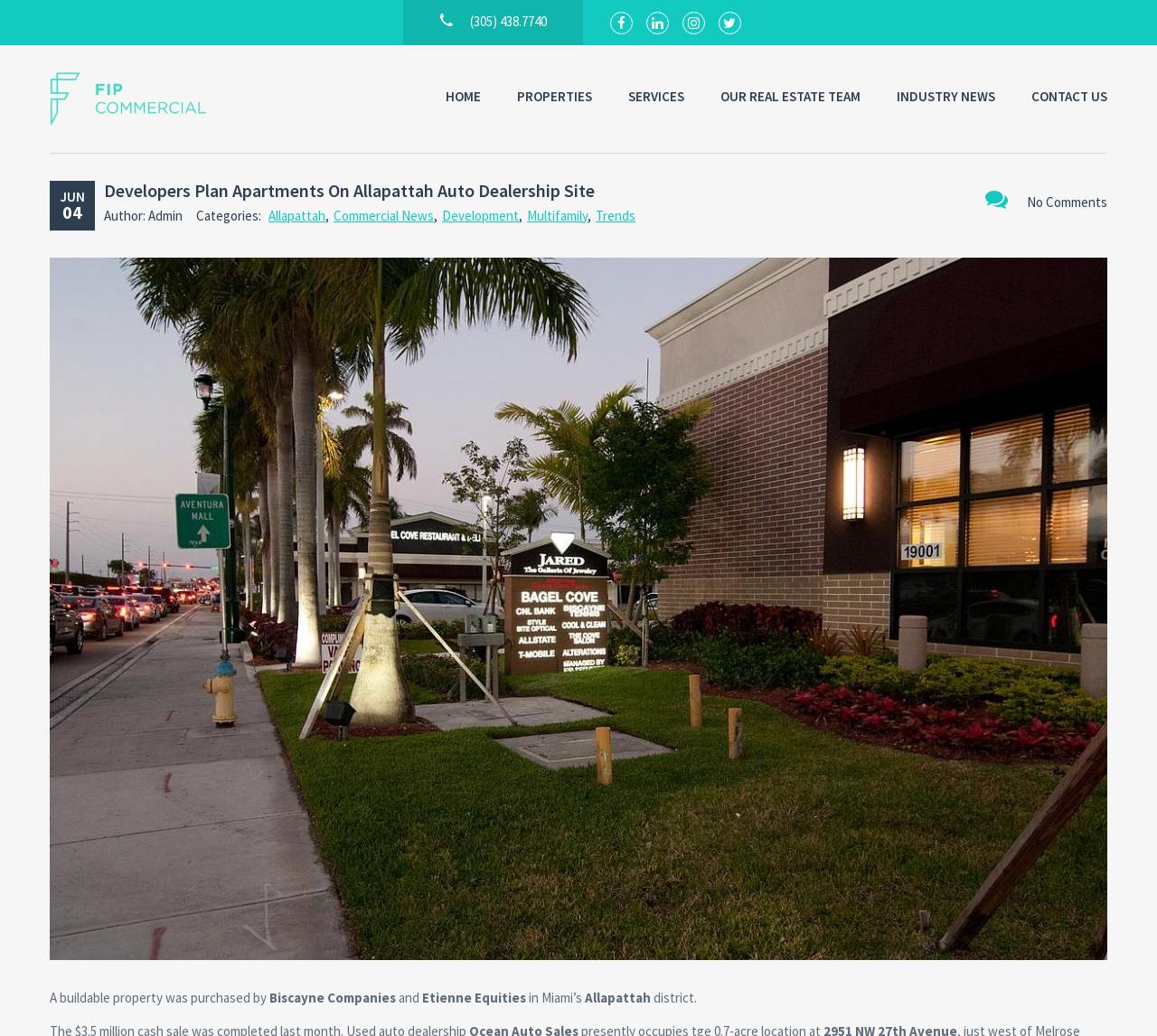What is the name of the company?
Give a detailed response to the question by analyzing the screenshot.

I found the company name by looking at the link element with the text 'FIP Commercial' which has a bounding box coordinate of [0.043, 0.07, 0.199, 0.121]. This element also has an image with the same text, indicating that it is a logo or branding element.